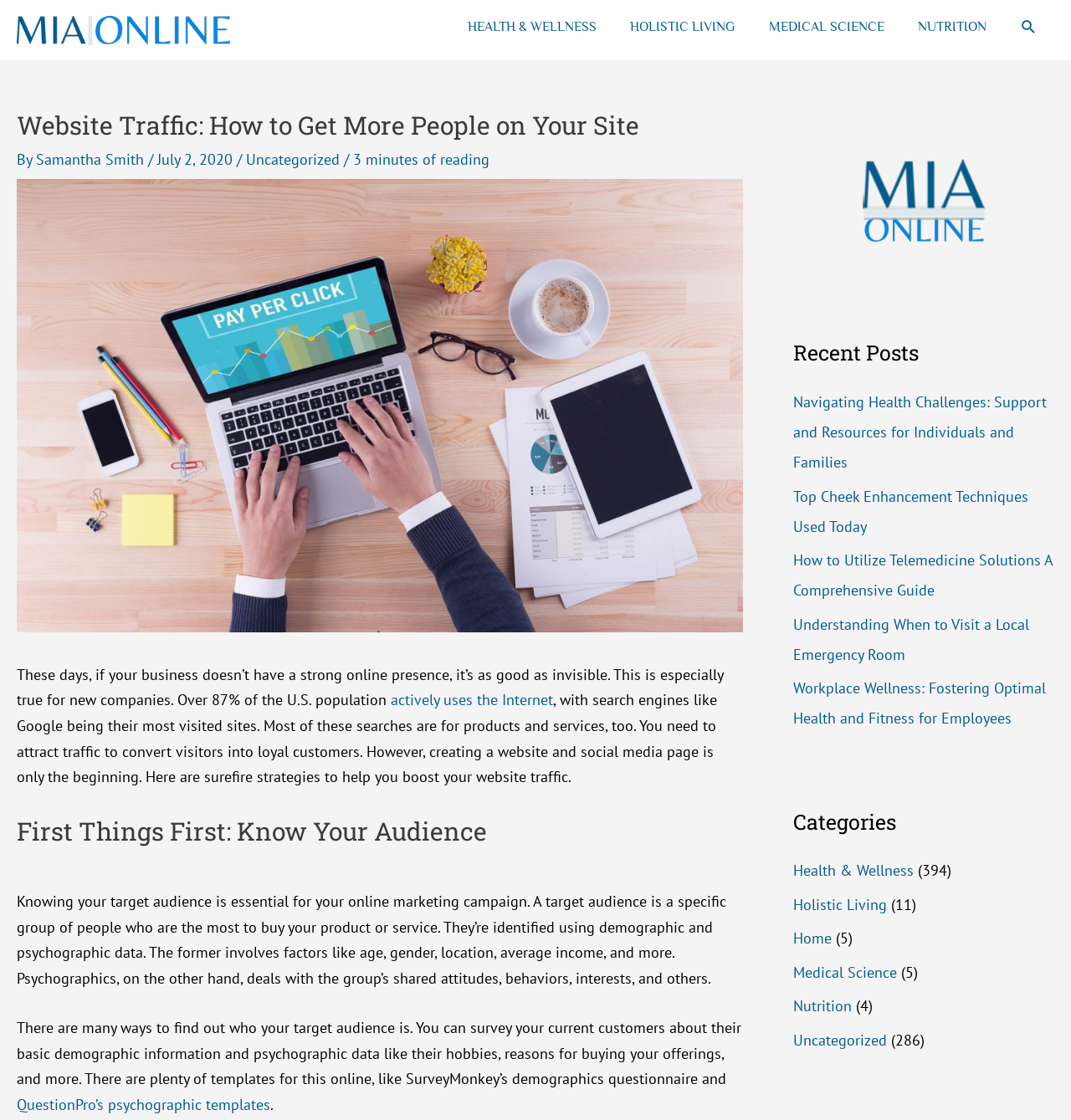Use a single word or phrase to respond to the question:
What is the category of the article 'Navigating Health Challenges: Support and Resources for Individuals and Families'?

Health & Wellness